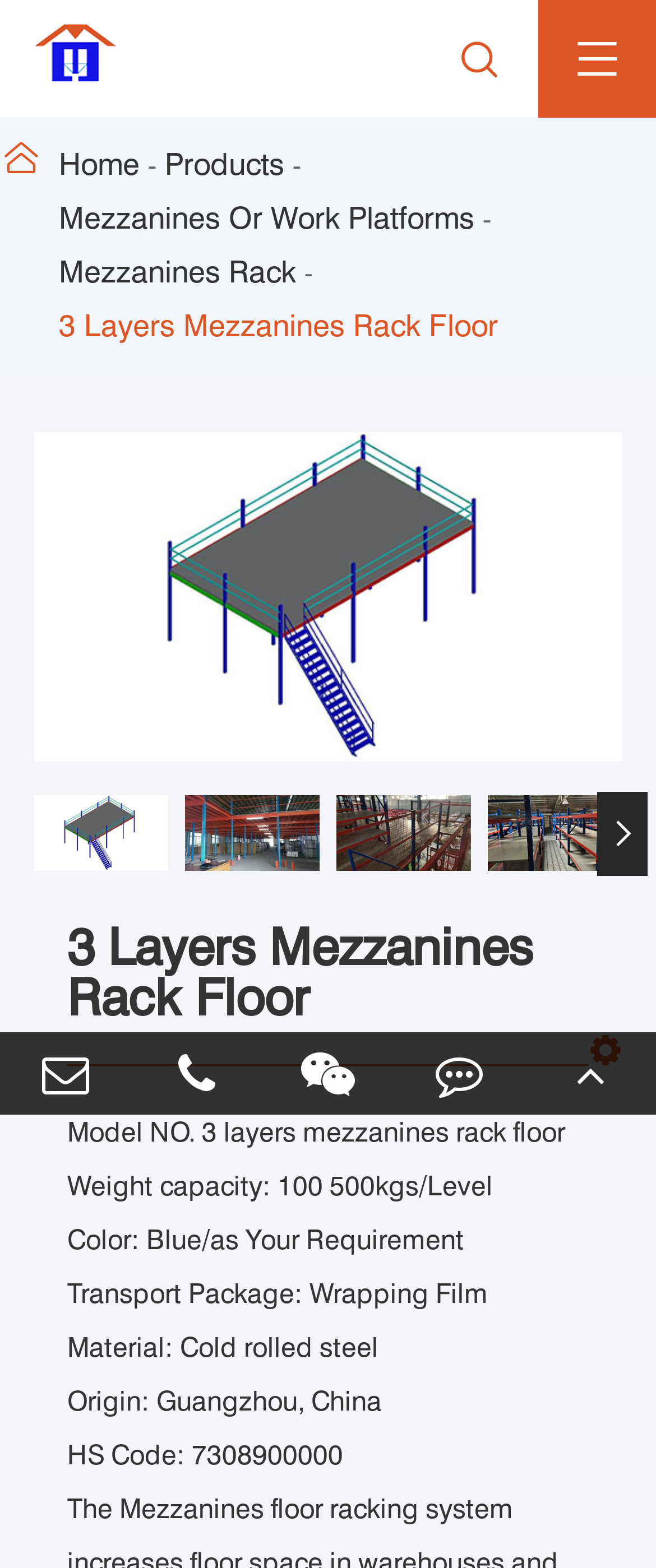Identify the bounding box coordinates for the UI element described as: "Explore Careers at JCCC". The coordinates should be provided as four floats between 0 and 1: [left, top, right, bottom].

None